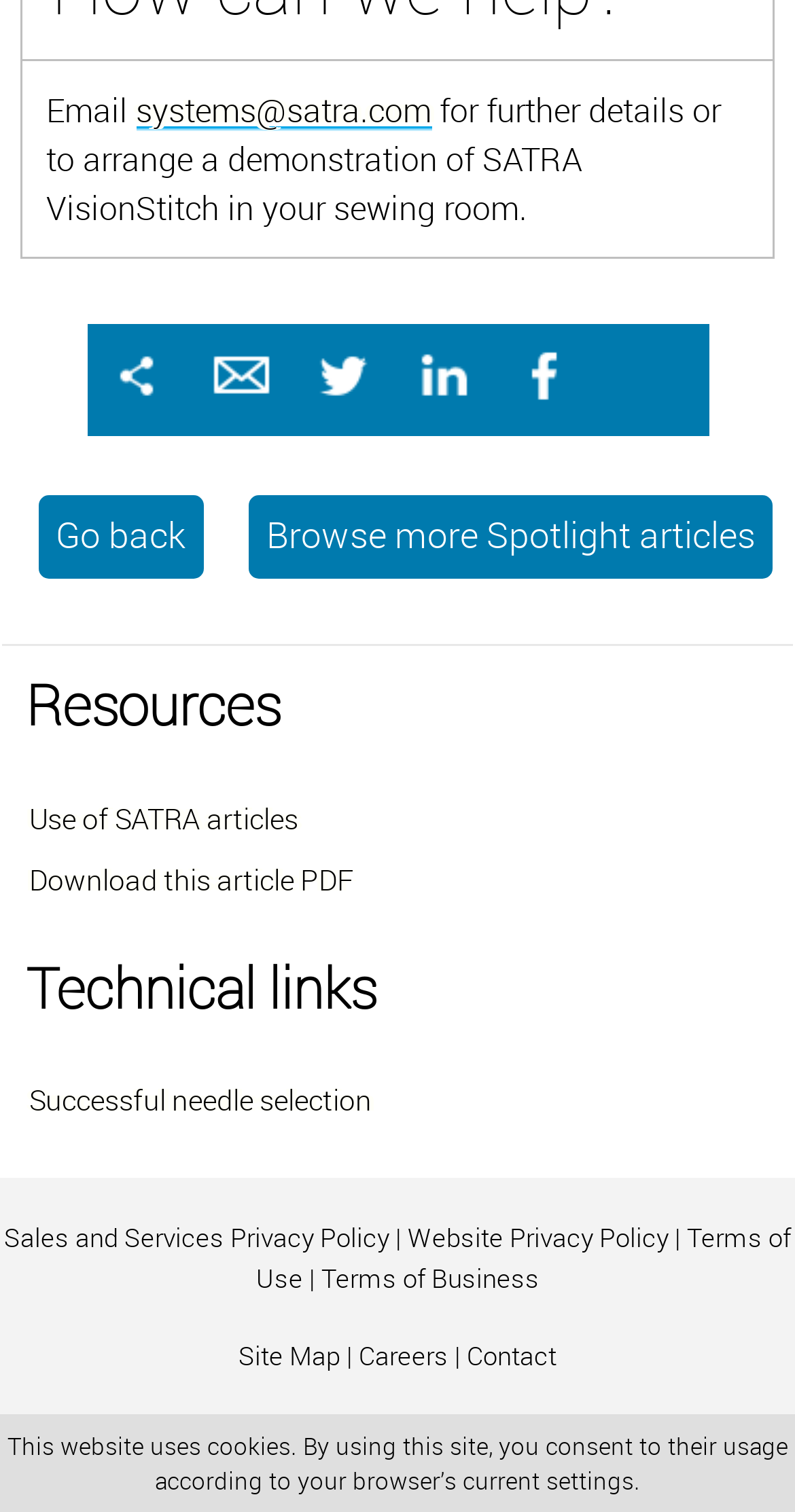Bounding box coordinates are to be given in the format (top-left x, top-left y, bottom-right x, bottom-right y). All values must be floating point numbers between 0 and 1. Provide the bounding box coordinate for the UI element described as: Sales and Services Privacy Policy

[0.005, 0.808, 0.49, 0.831]